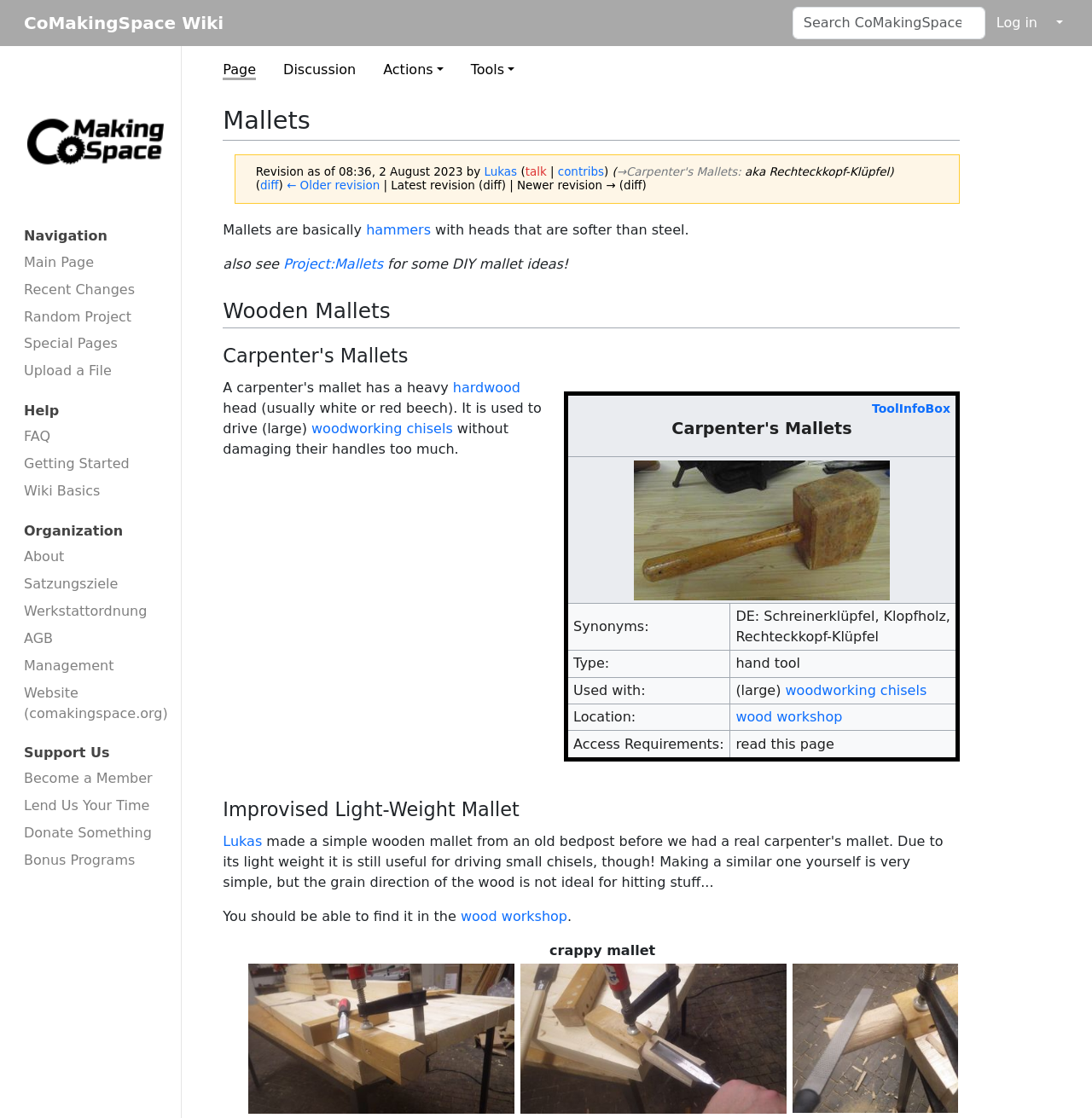What is the name of the wiki?
Relying on the image, give a concise answer in one word or a brief phrase.

CoMakingSpace Wiki